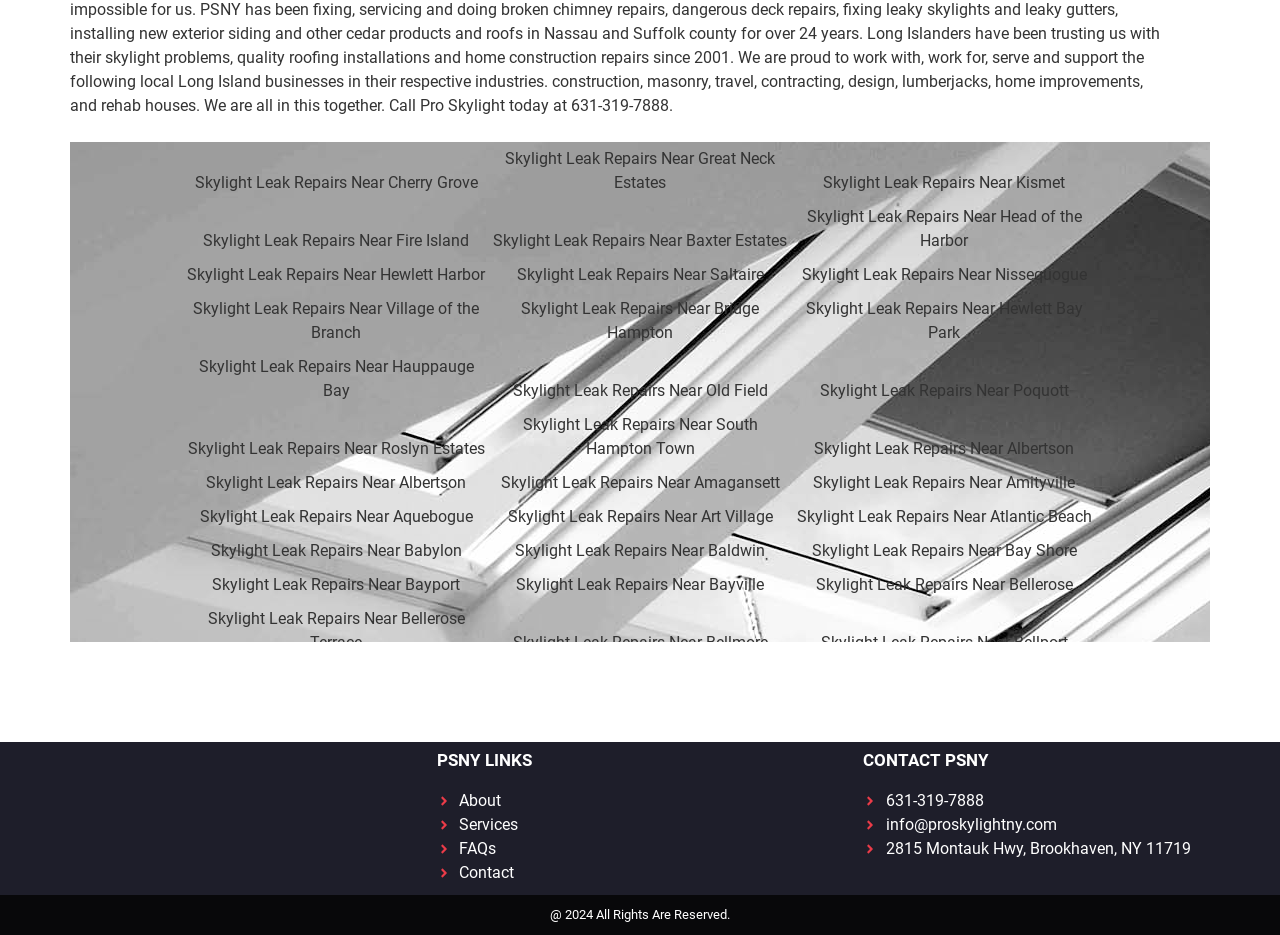Please identify the coordinates of the bounding box that should be clicked to fulfill this instruction: "learn more about 'home construction repairs'".

[0.363, 0.051, 0.507, 0.072]